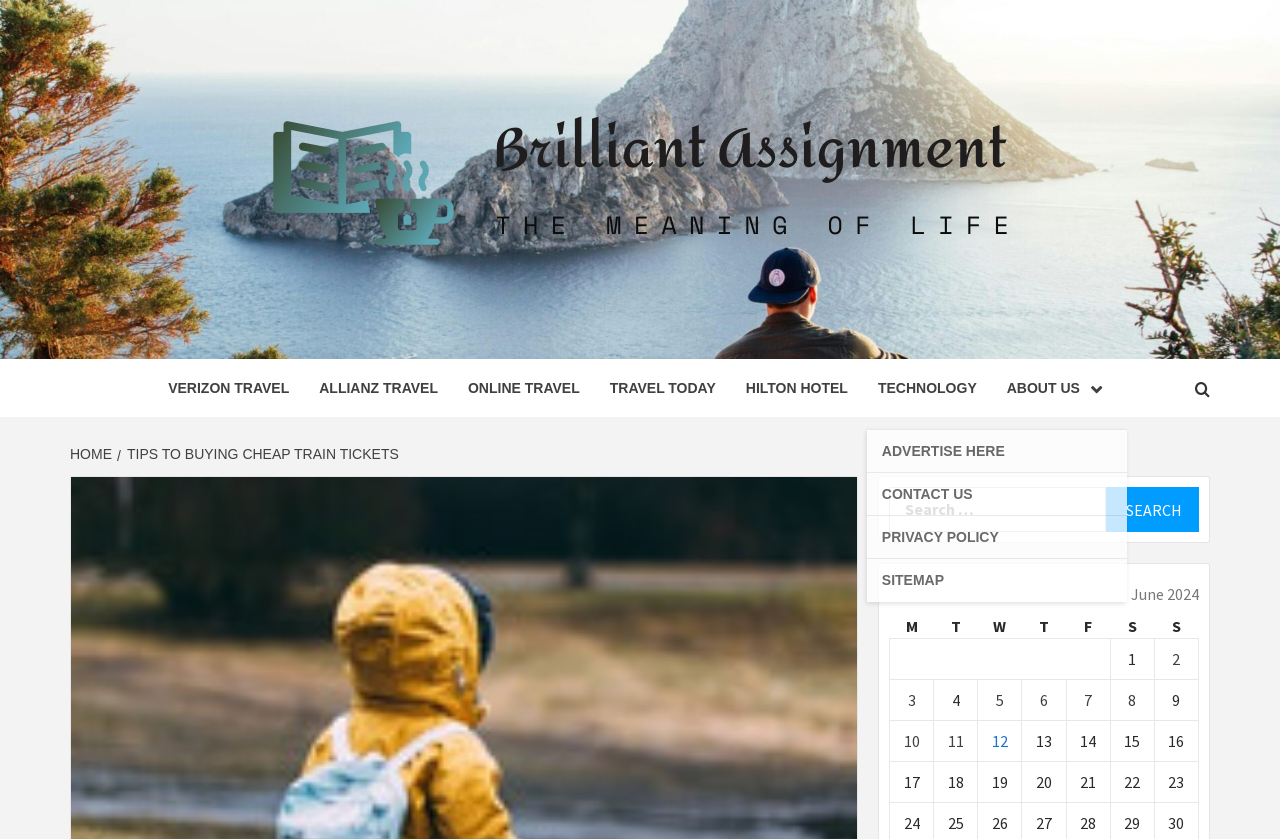Please identify the coordinates of the bounding box that should be clicked to fulfill this instruction: "Click on the 'TRAVEL TODAY' link".

[0.465, 0.428, 0.571, 0.497]